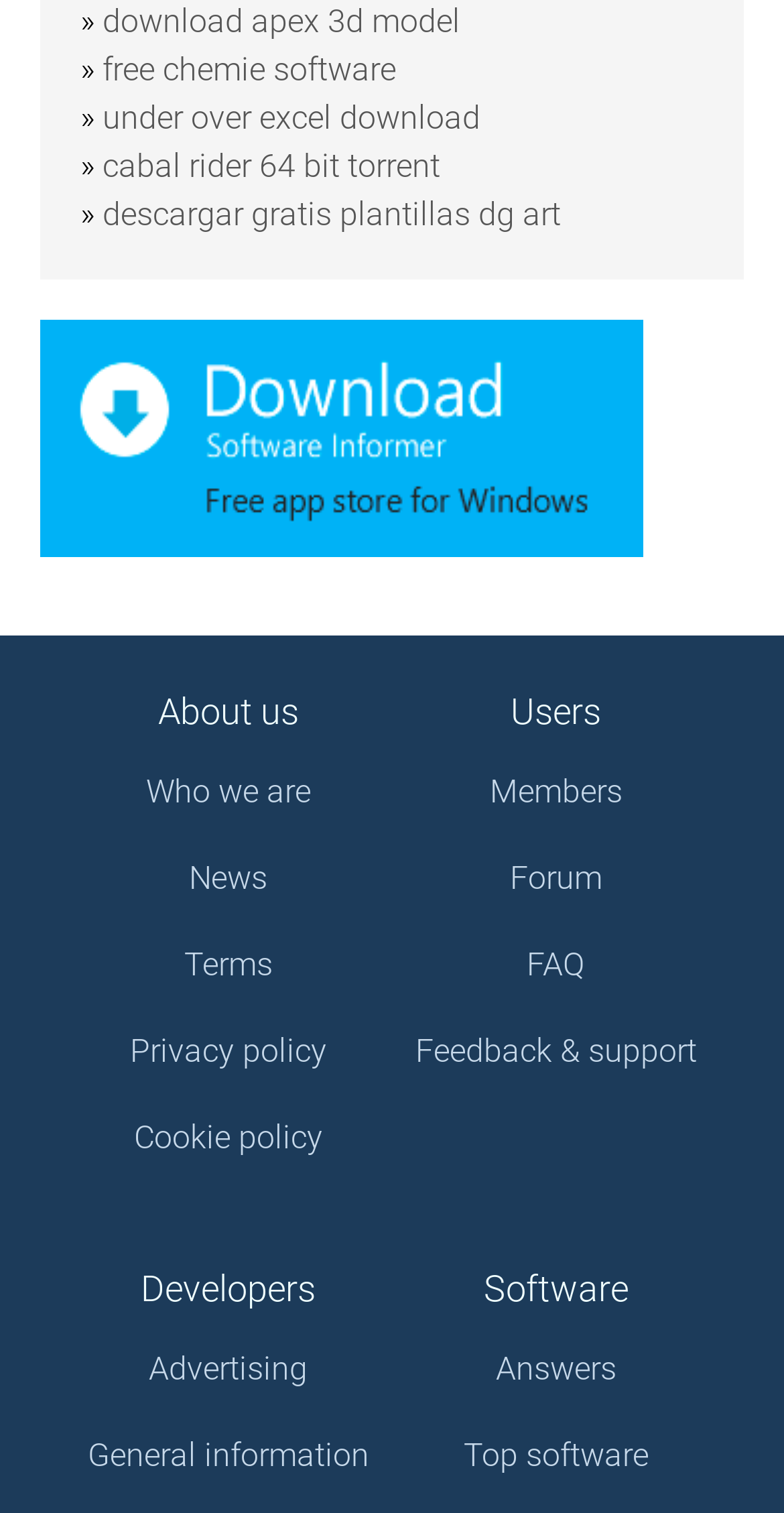Provide the bounding box coordinates of the HTML element this sentence describes: "cabal rider 64 bit torrent". The bounding box coordinates consist of four float numbers between 0 and 1, i.e., [left, top, right, bottom].

[0.131, 0.098, 0.562, 0.123]